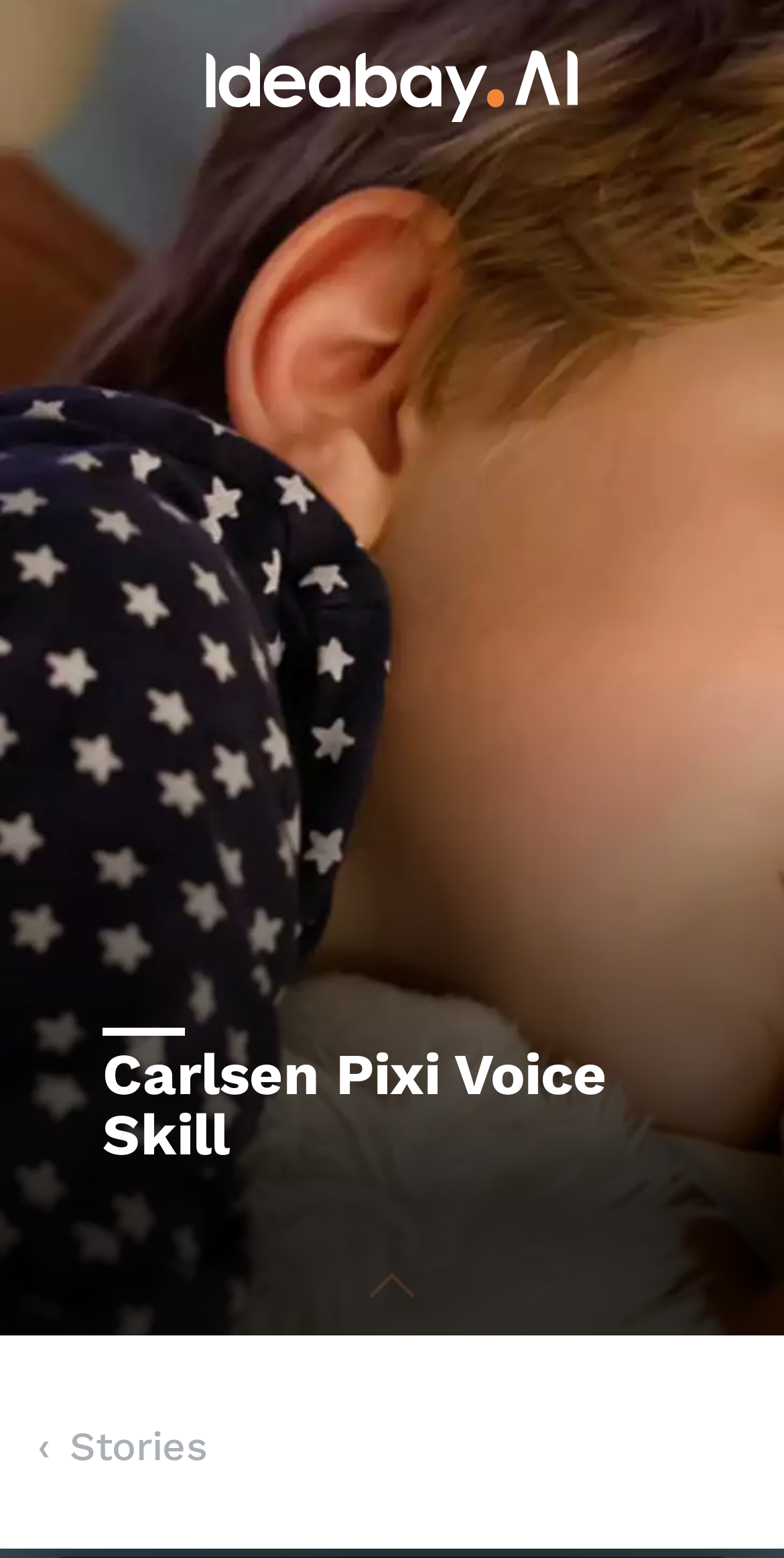Generate a thorough caption detailing the webpage content.

The webpage is about the Carlsen Pixi Voice Skill, a trusted story brand for families. At the top-left corner, there is a heading with the title "Carlsen Pixi Voice Skill". Below it, there is a link to "Skip to main content" and a navigation menu with a link to "Home" at the top-center of the page. 

To the right of the navigation menu, there is a static text element with the same title "Carlsen Pixi Voice Skill". At the bottom-left corner, there is a link to "Scroll to content". 

Below the navigation menu, there is a heading for "Breadcrumb navigation" followed by a link to "Stories" at the bottom-center of the page.